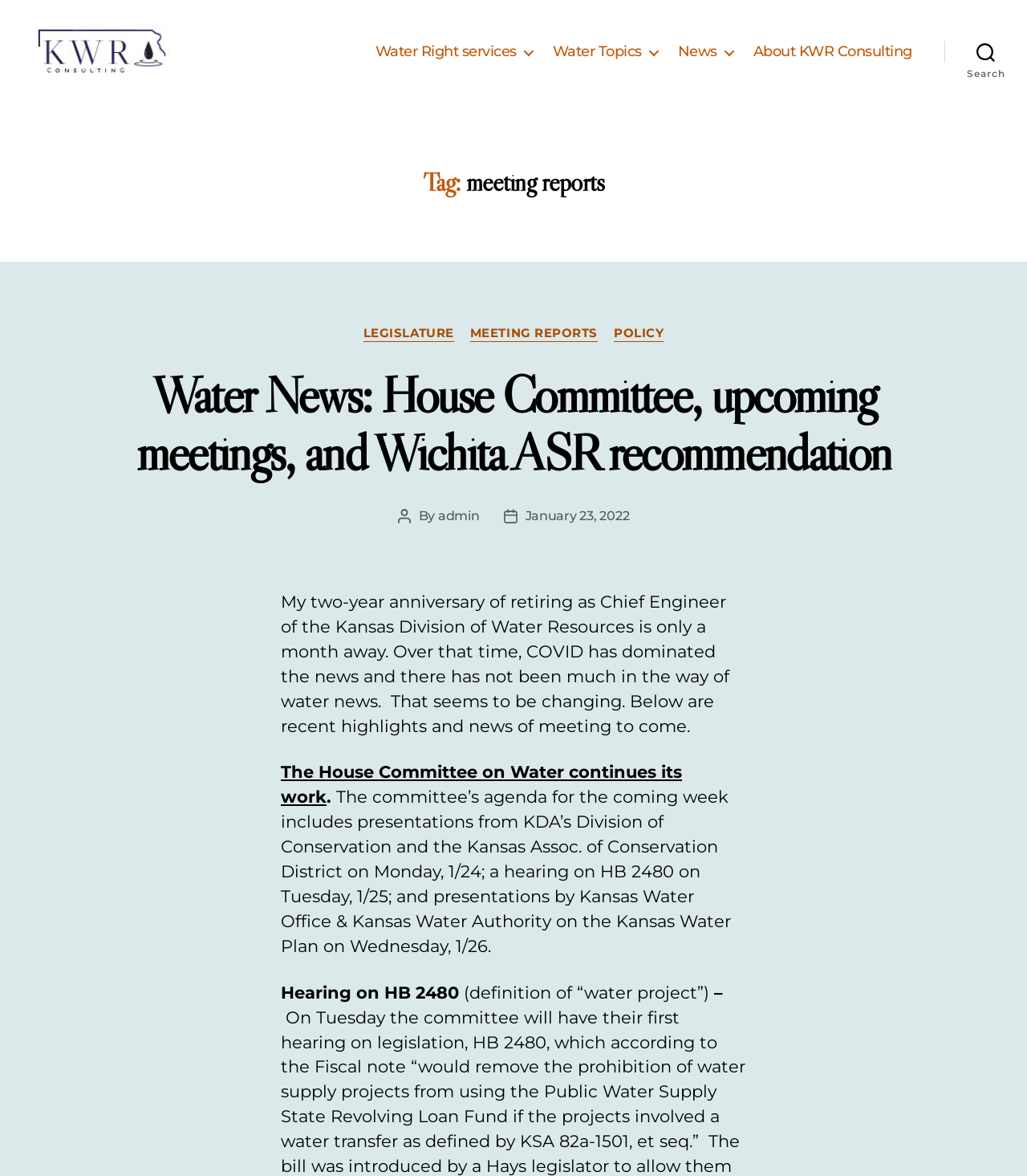Pinpoint the bounding box coordinates for the area that should be clicked to perform the following instruction: "go to Kansas Water Resources Consulting homepage".

[0.031, 0.019, 0.172, 0.07]